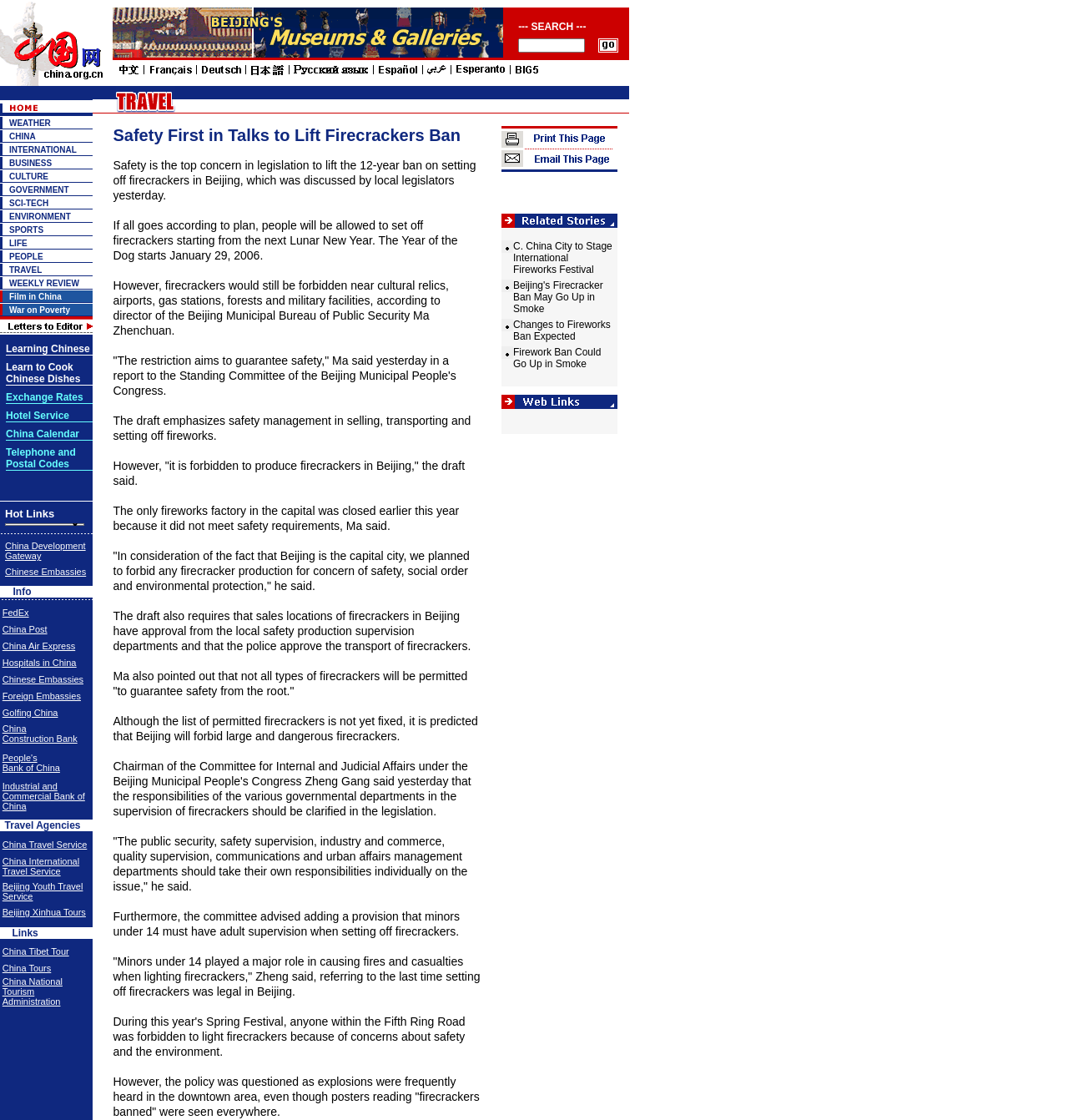Show the bounding box coordinates for the element that needs to be clicked to execute the following instruction: "Search for something". Provide the coordinates in the form of four float numbers between 0 and 1, i.e., [left, top, right, bottom].

[0.105, 0.041, 0.471, 0.054]